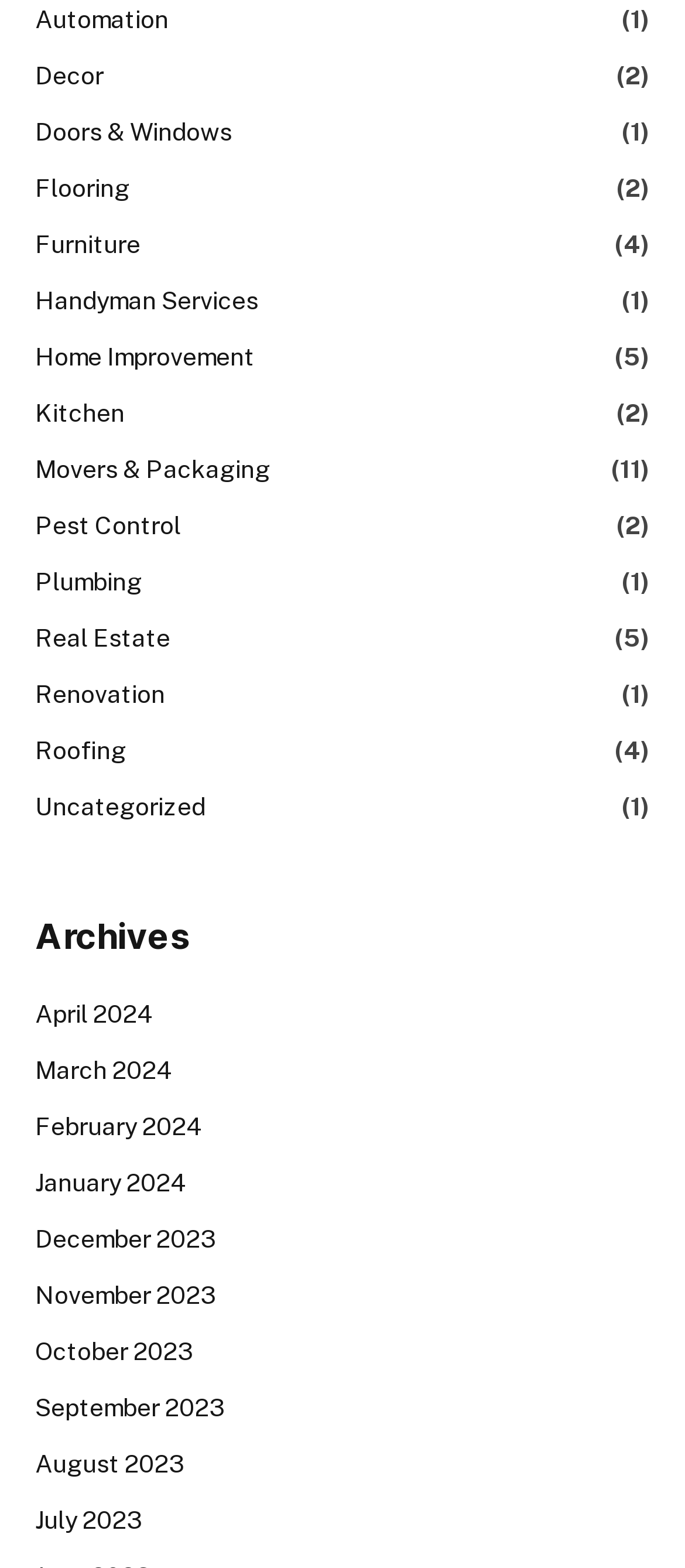Identify the bounding box coordinates of the HTML element based on this description: "Automation".

[0.051, 0.001, 0.246, 0.025]